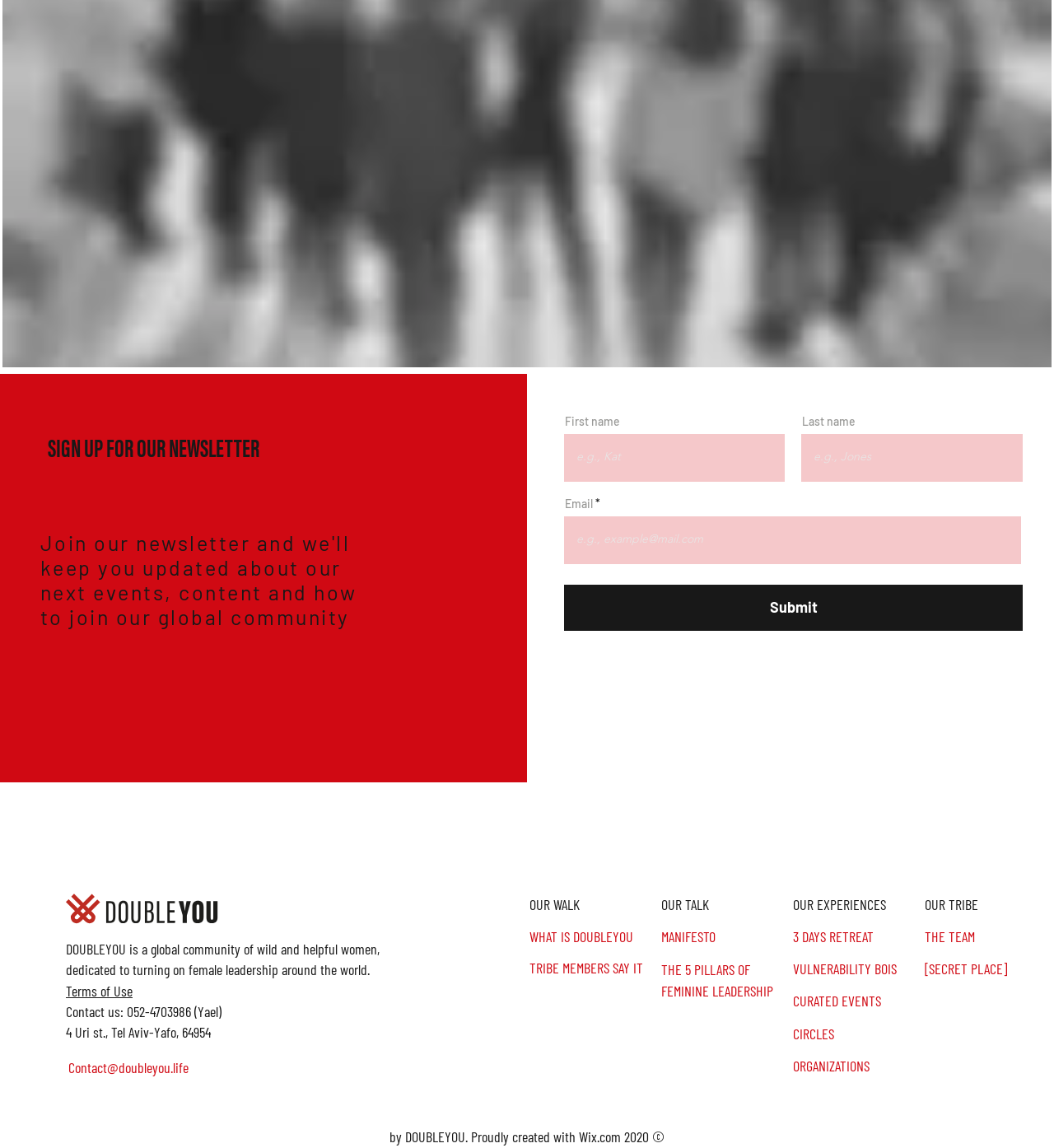Find the bounding box coordinates of the clickable area required to complete the following action: "Visit the Facebook page".

[0.062, 0.952, 0.082, 0.97]